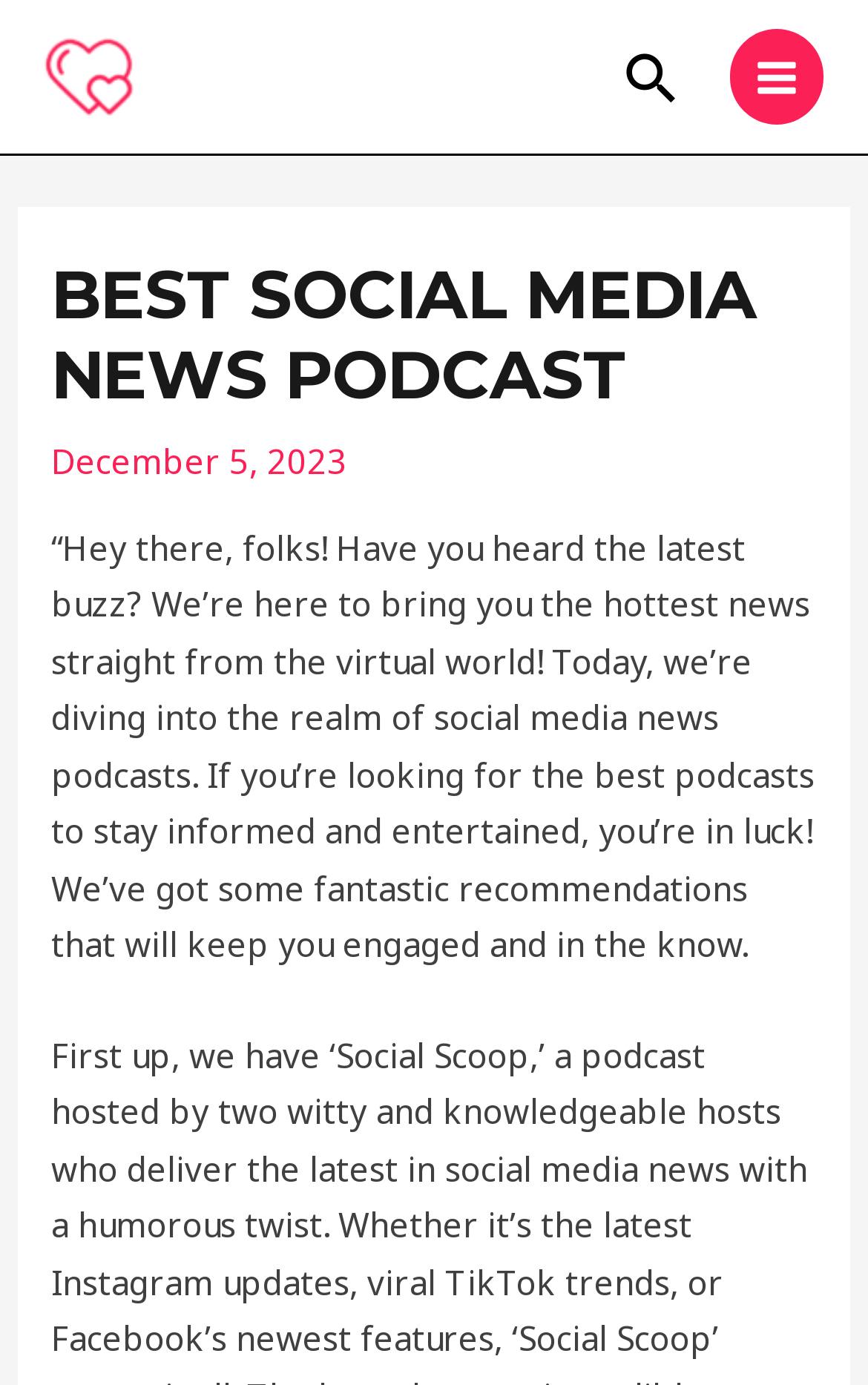Identify the bounding box for the element characterized by the following description: "alt="Free Dating Sites Review"".

[0.051, 0.036, 0.154, 0.068]